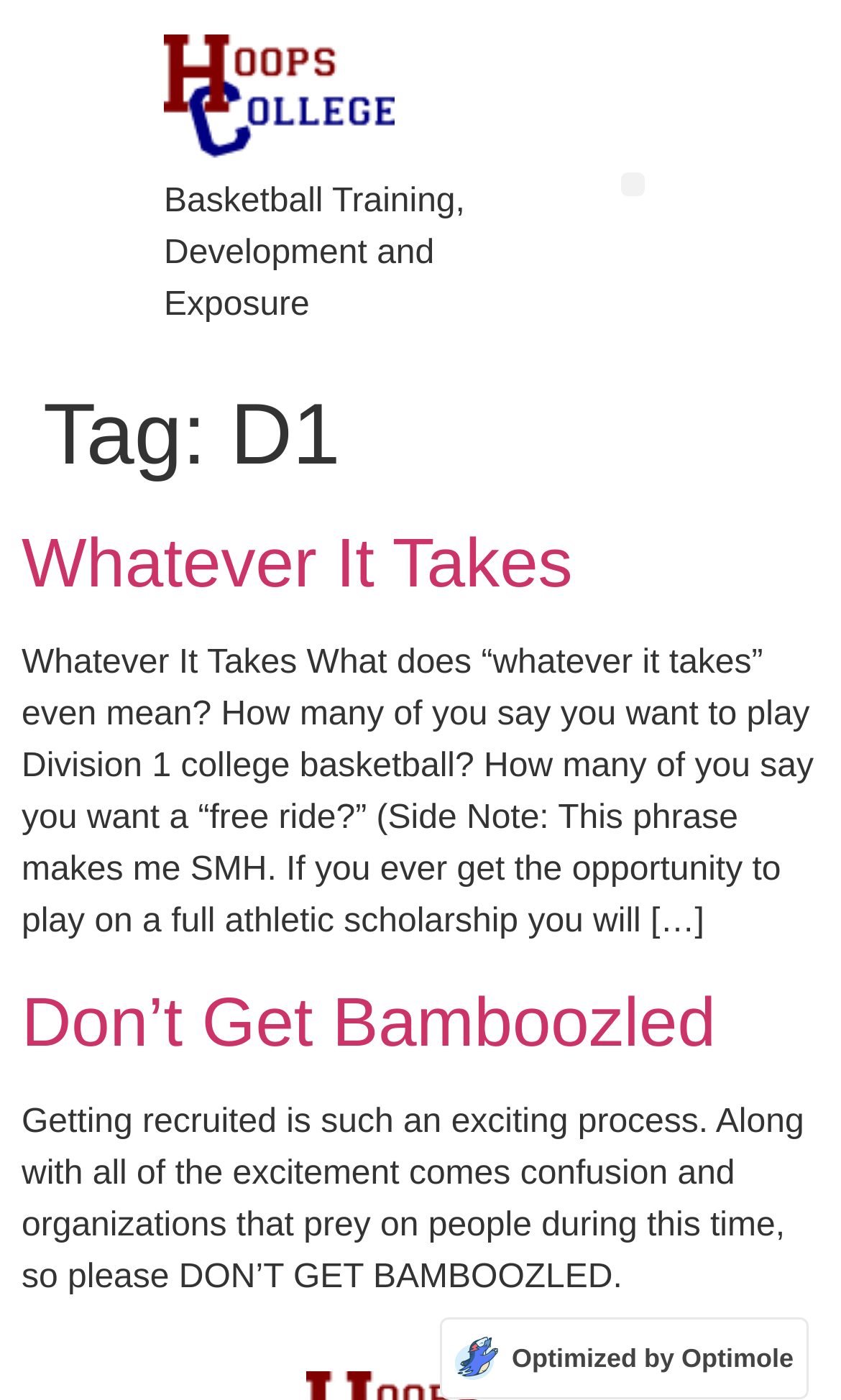What is the name of the college?
Refer to the image and give a detailed response to the question.

The name of the college can be found in the link and image elements at the top of the webpage, which both have the text 'Hoops College'.